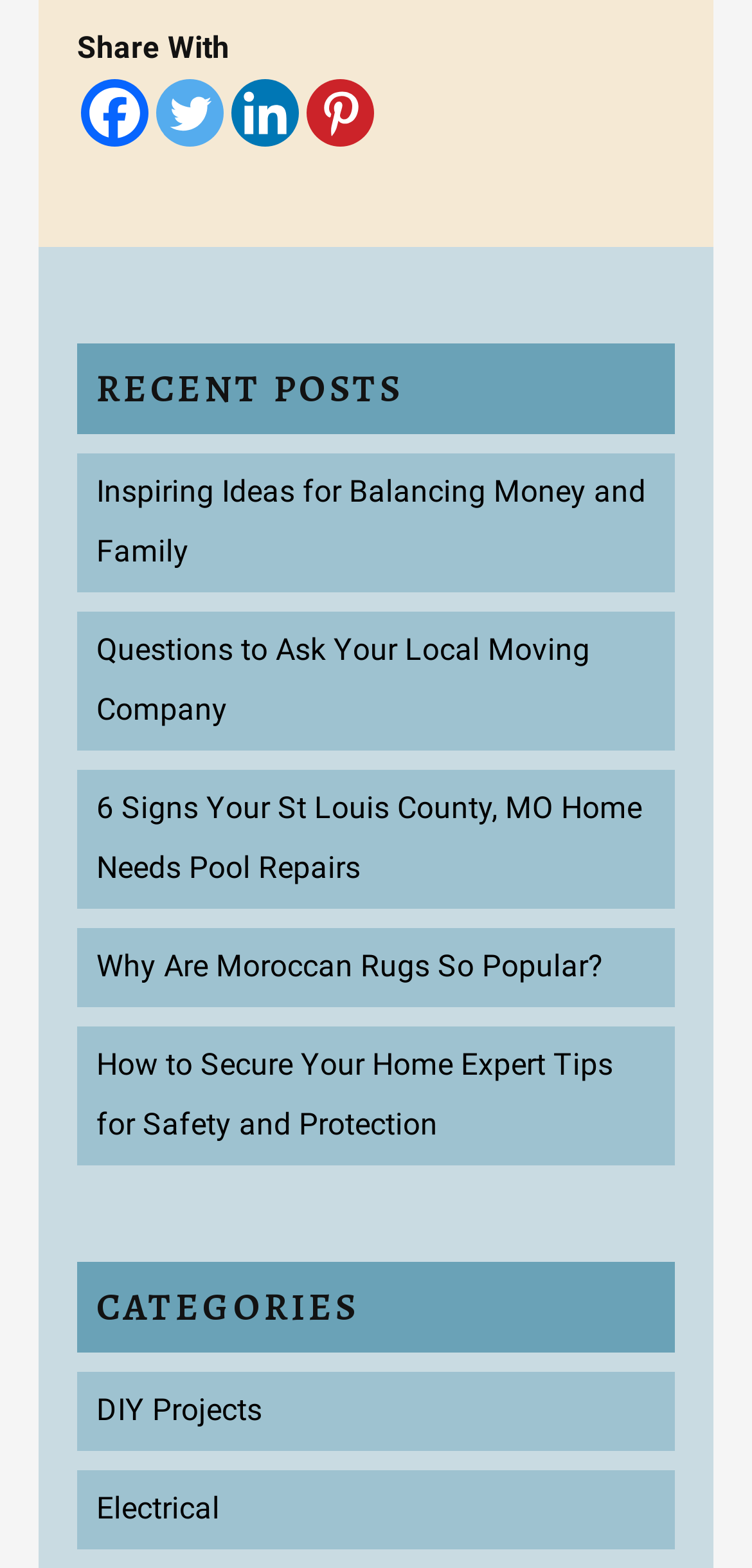Please pinpoint the bounding box coordinates for the region I should click to adhere to this instruction: "Share on Facebook".

[0.108, 0.051, 0.197, 0.094]